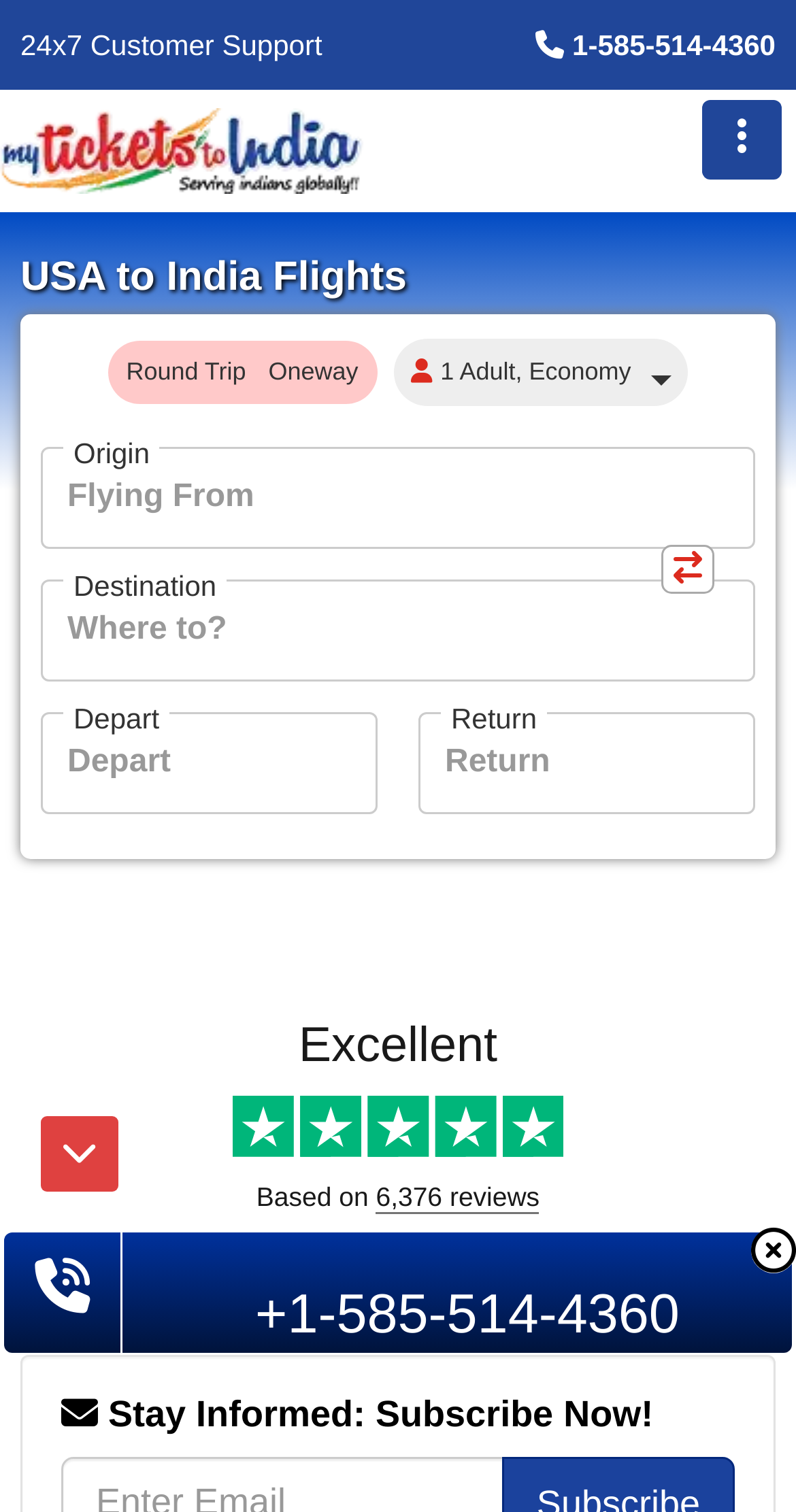Pinpoint the bounding box coordinates of the clickable area needed to execute the instruction: "Toggle navigation". The coordinates should be specified as four float numbers between 0 and 1, i.e., [left, top, right, bottom].

[0.882, 0.066, 0.982, 0.119]